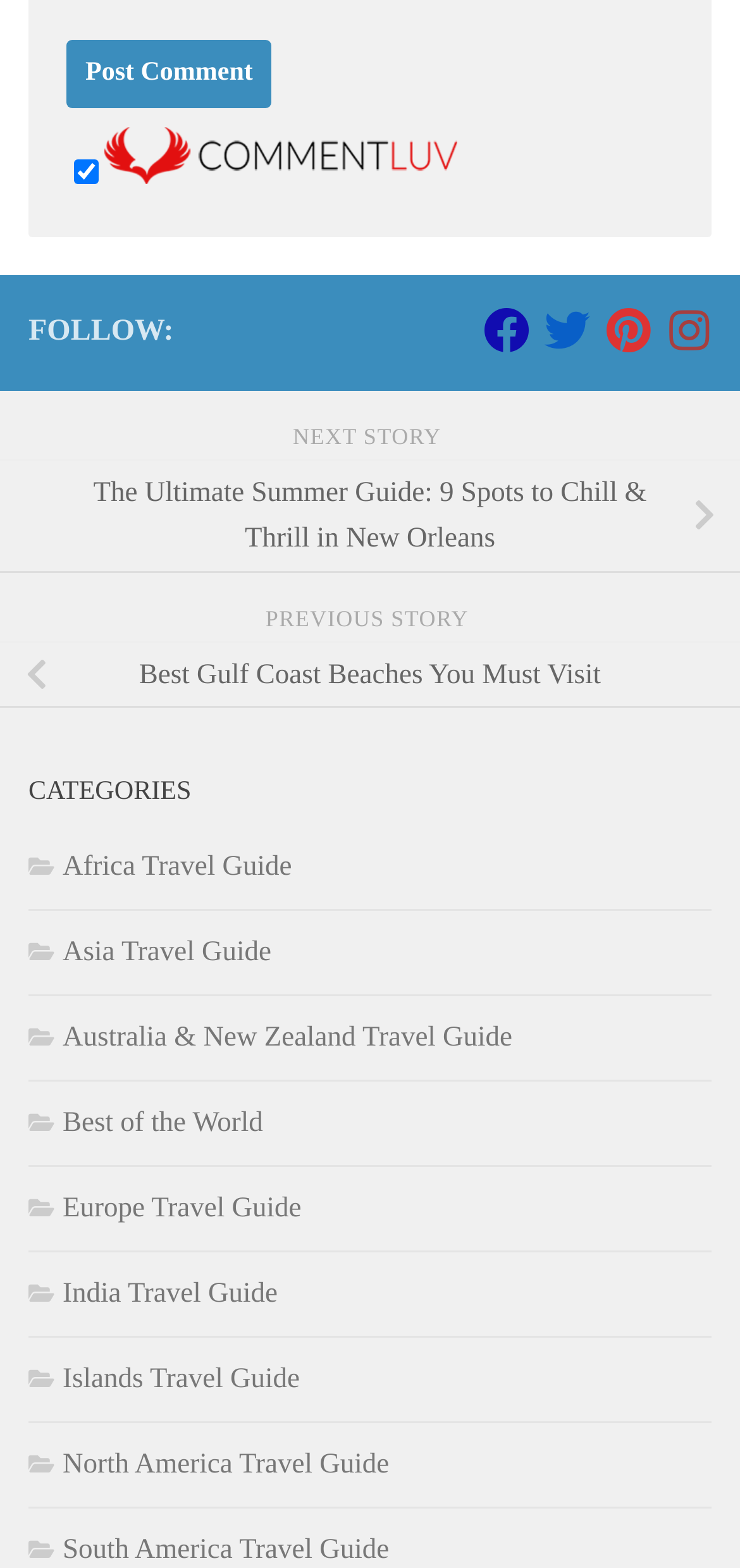Locate the bounding box coordinates of the item that should be clicked to fulfill the instruction: "Follow us on Facebook".

[0.654, 0.196, 0.715, 0.225]